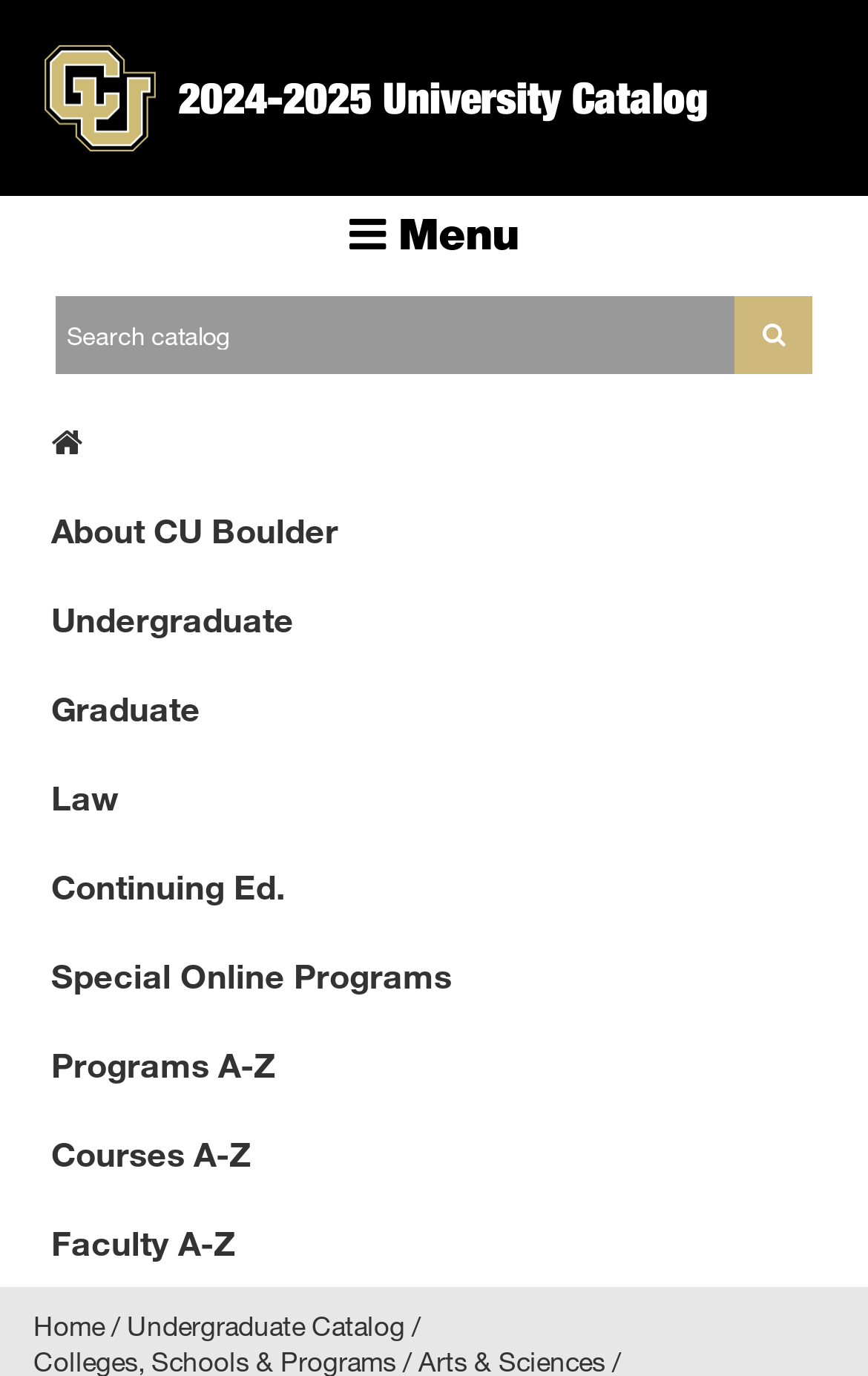Identify and provide the title of the webpage.

Arctic Studies - Certificate